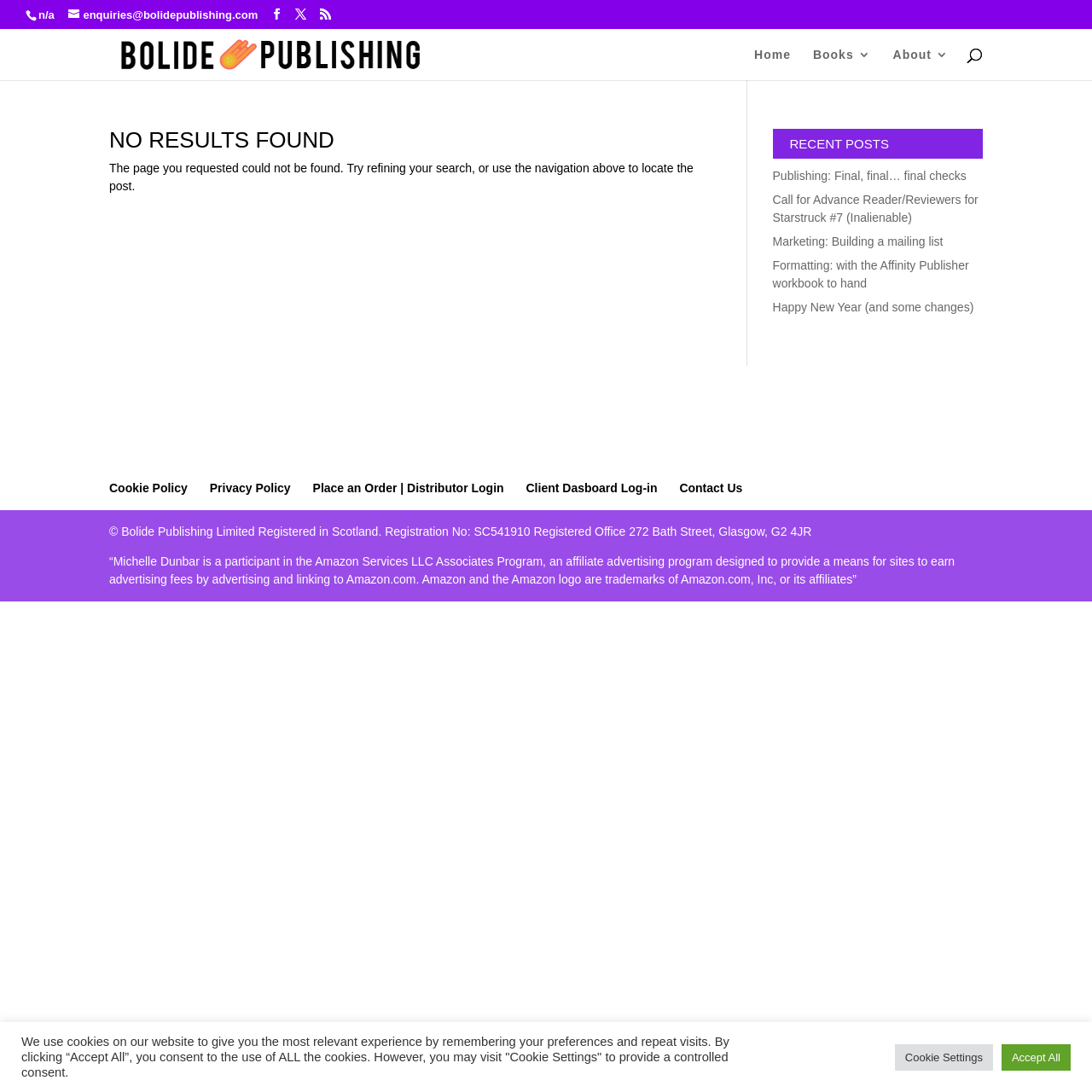Given the webpage screenshot and the description, determine the bounding box coordinates (top-left x, top-left y, bottom-right x, bottom-right y) that define the location of the UI element matching this description: enquiries@bolidepublishing.com

[0.063, 0.008, 0.236, 0.019]